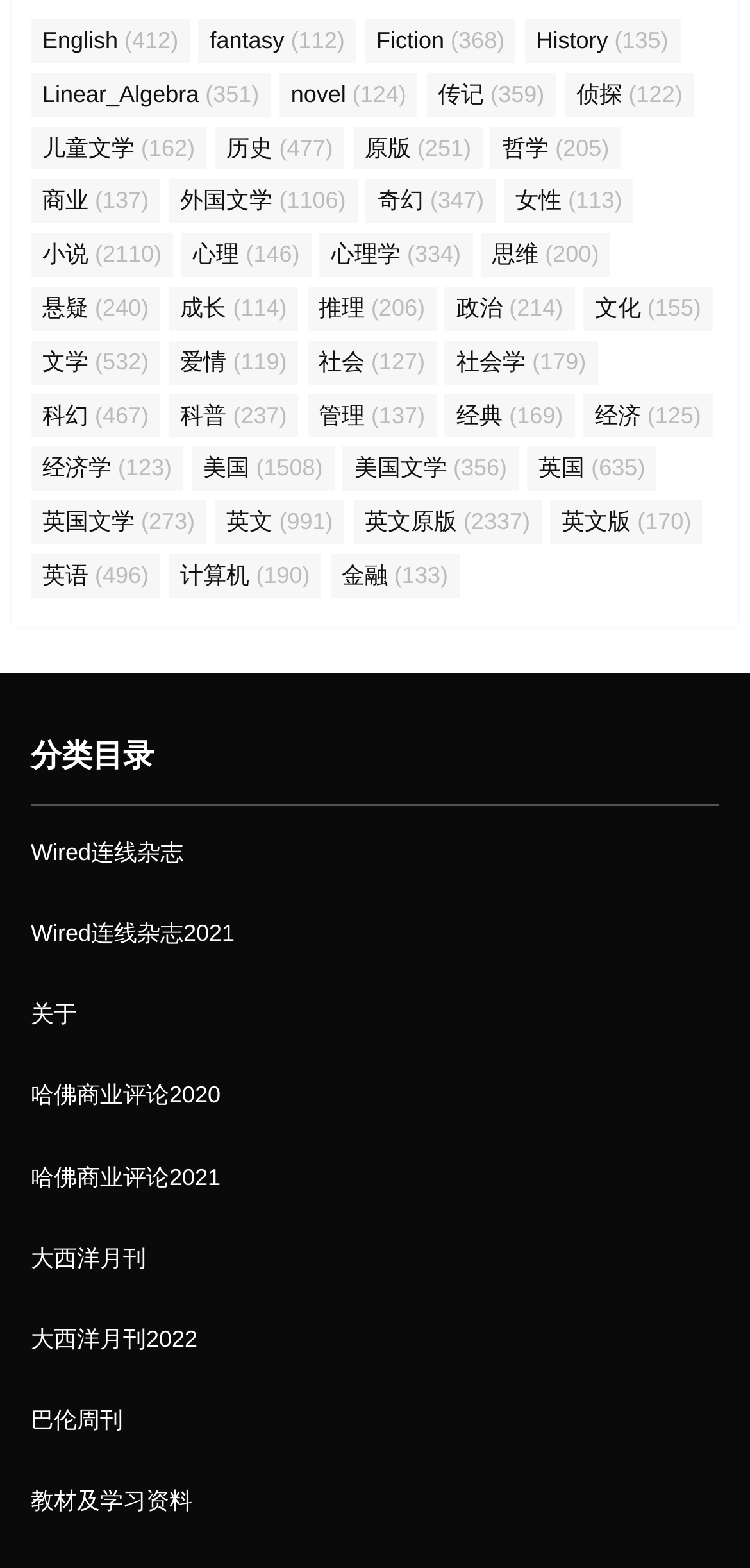Determine the bounding box coordinates of the clickable region to execute the instruction: "Check out 传记 books". The coordinates should be four float numbers between 0 and 1, denoted as [left, top, right, bottom].

[0.569, 0.046, 0.741, 0.074]